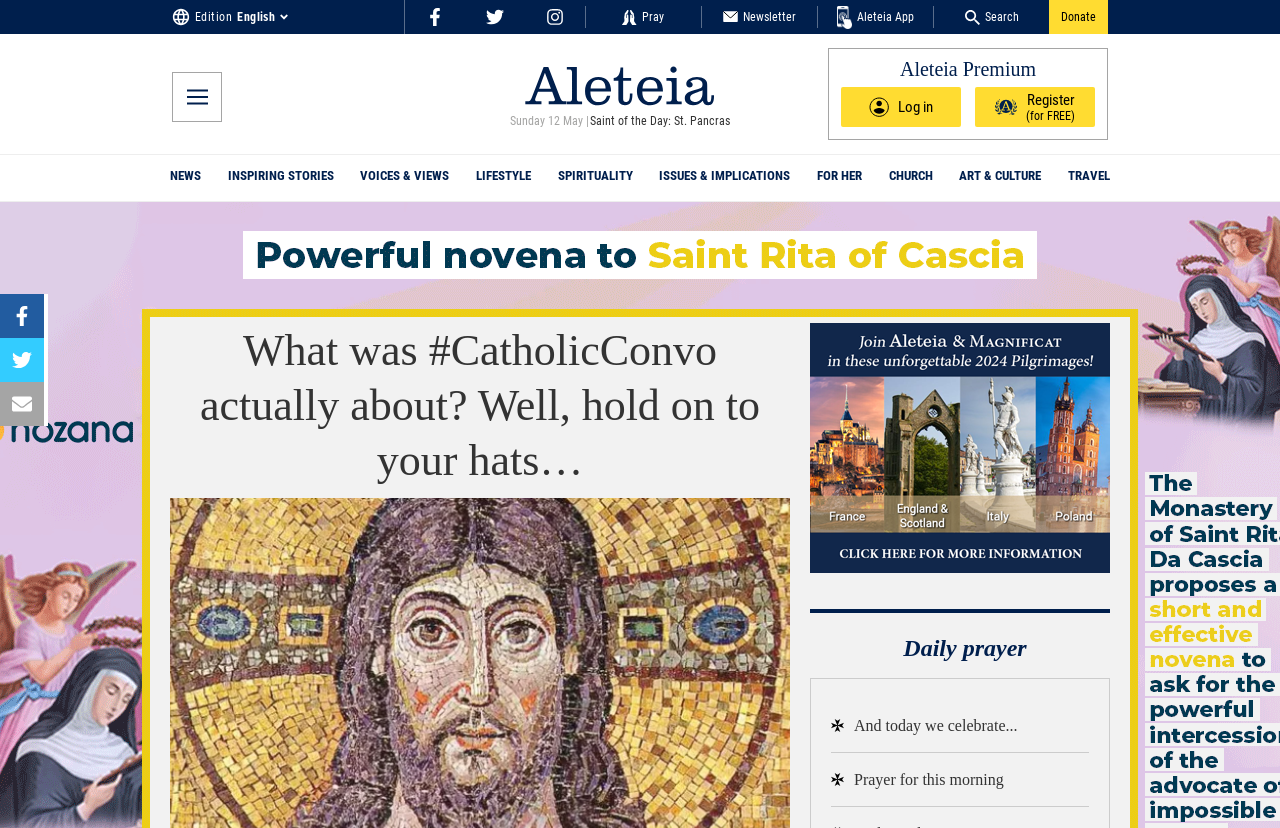Specify the bounding box coordinates of the region I need to click to perform the following instruction: "Click on the 'Pray' link". The coordinates must be four float numbers in the range of 0 to 1, i.e., [left, top, right, bottom].

[0.486, 0.011, 0.519, 0.03]